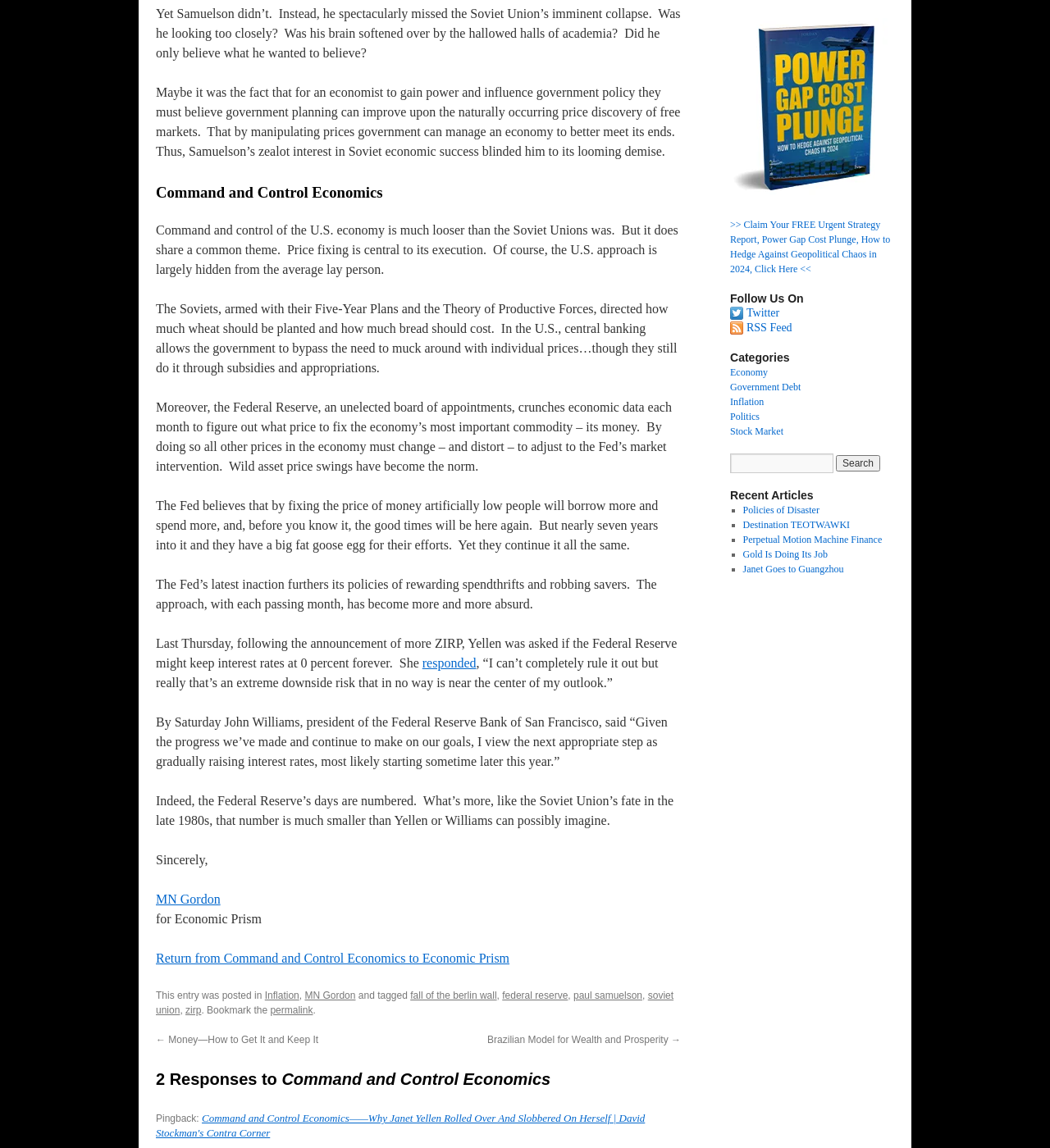Given the description "Gold Is Doing Its Job", determine the bounding box of the corresponding UI element.

[0.707, 0.478, 0.788, 0.488]